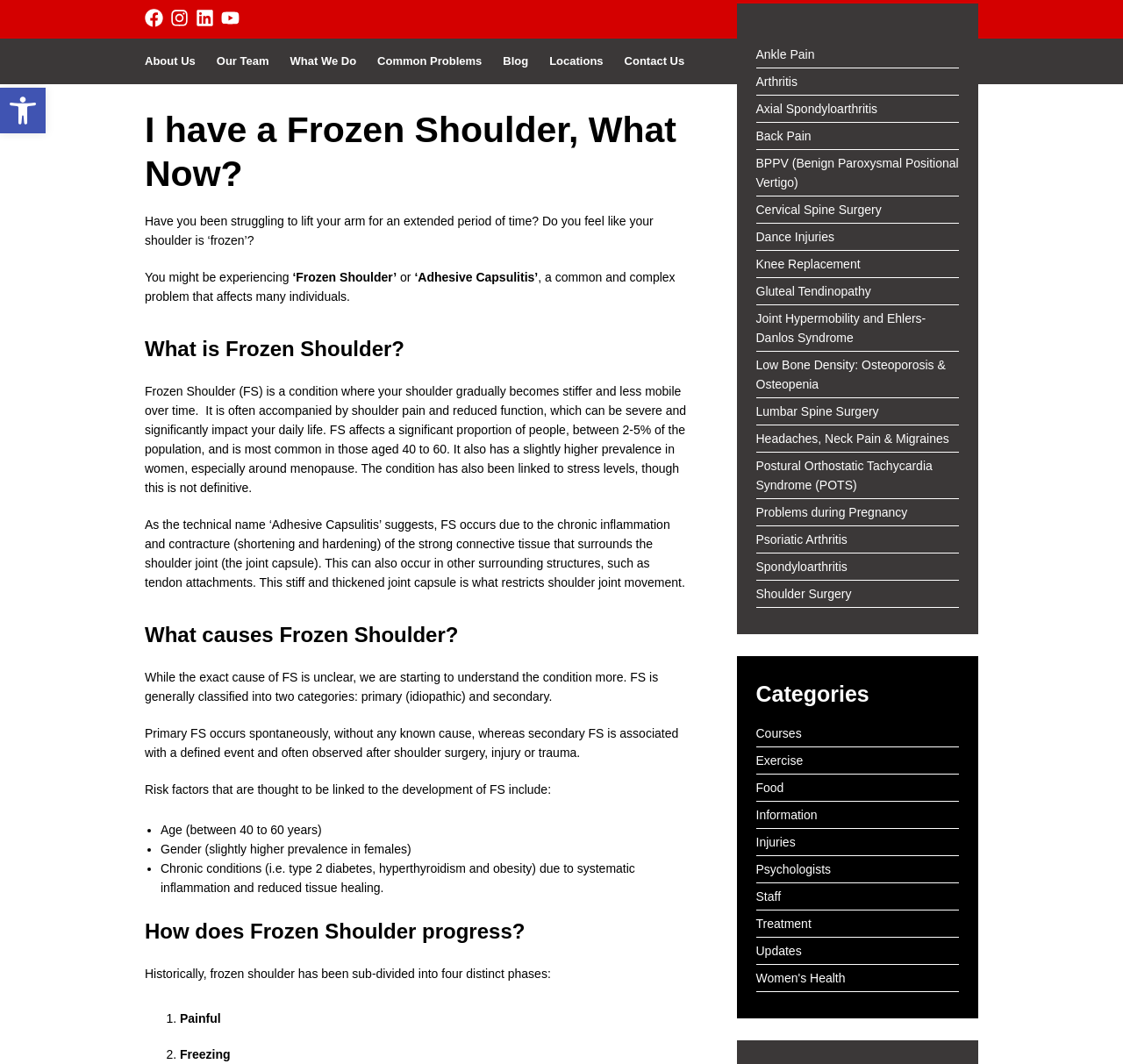Show the bounding box coordinates for the element that needs to be clicked to execute the following instruction: "Click on the 'What is Frozen Shoulder?' heading". Provide the coordinates in the form of four float numbers between 0 and 1, i.e., [left, top, right, bottom].

[0.129, 0.316, 0.611, 0.341]